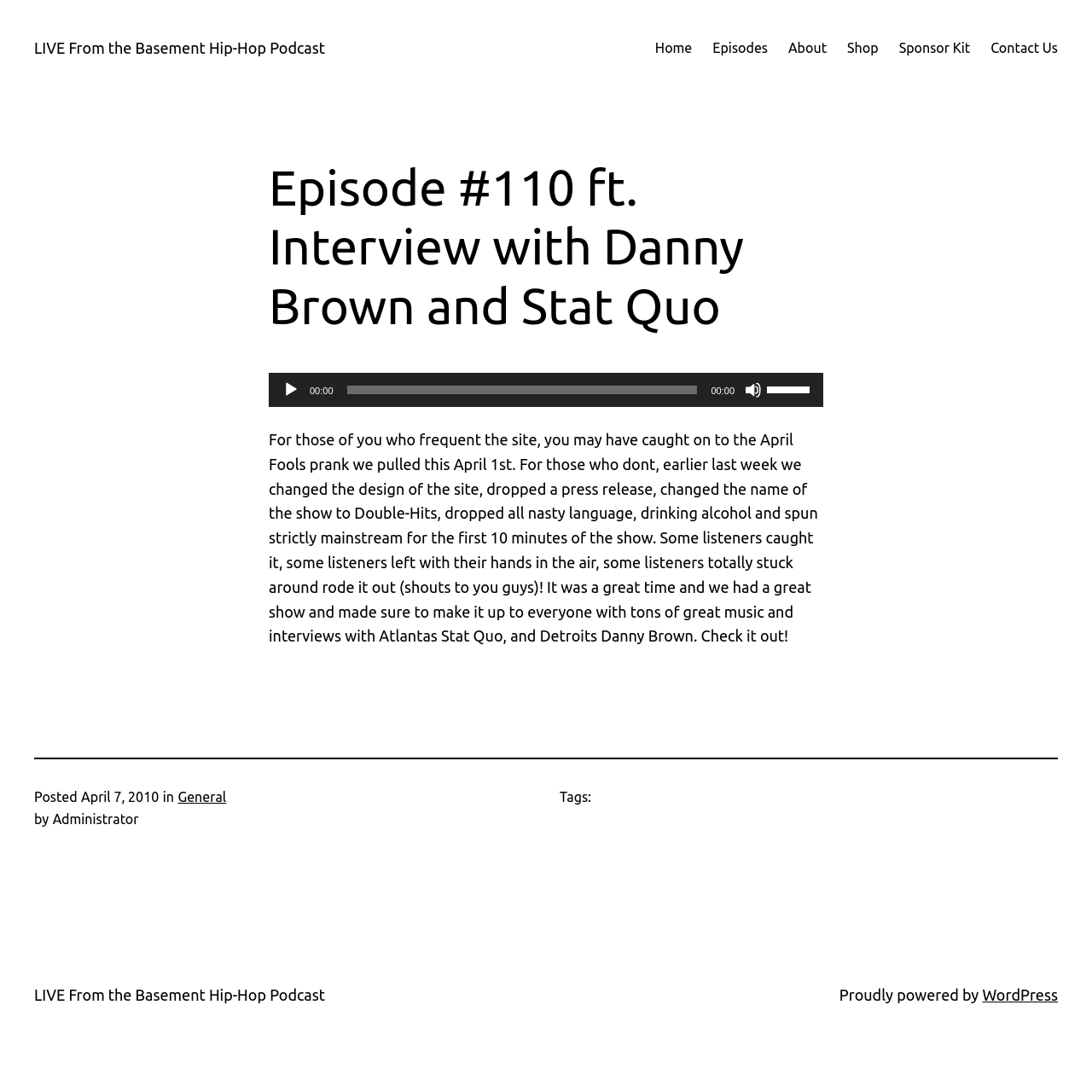Please determine the bounding box coordinates of the element to click in order to execute the following instruction: "read the latest post about Building A Business For A Fulfilling Retirement". The coordinates should be four float numbers between 0 and 1, specified as [left, top, right, bottom].

None